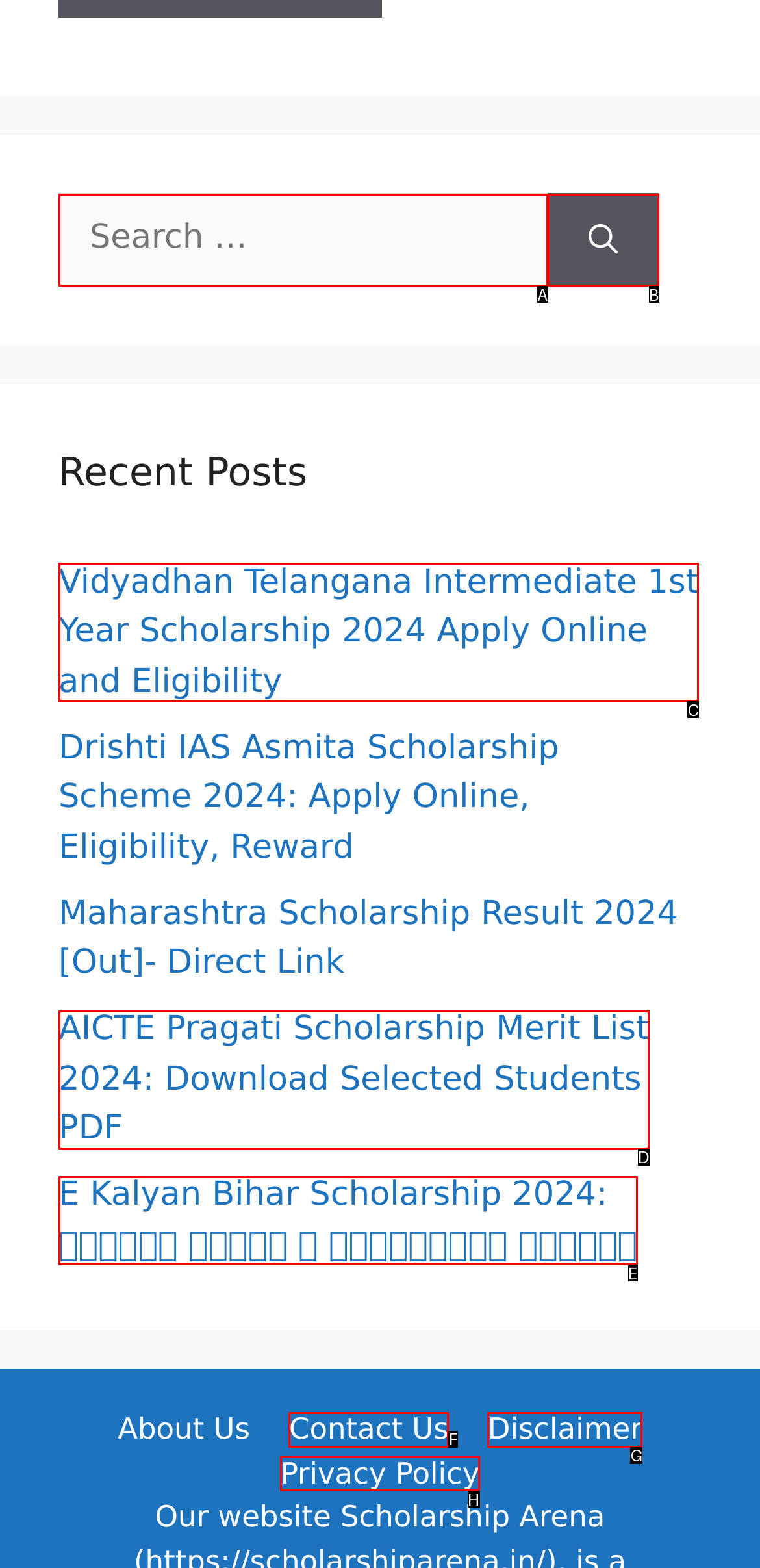Determine which option fits the element description: Disclaimer
Answer with the option’s letter directly.

G